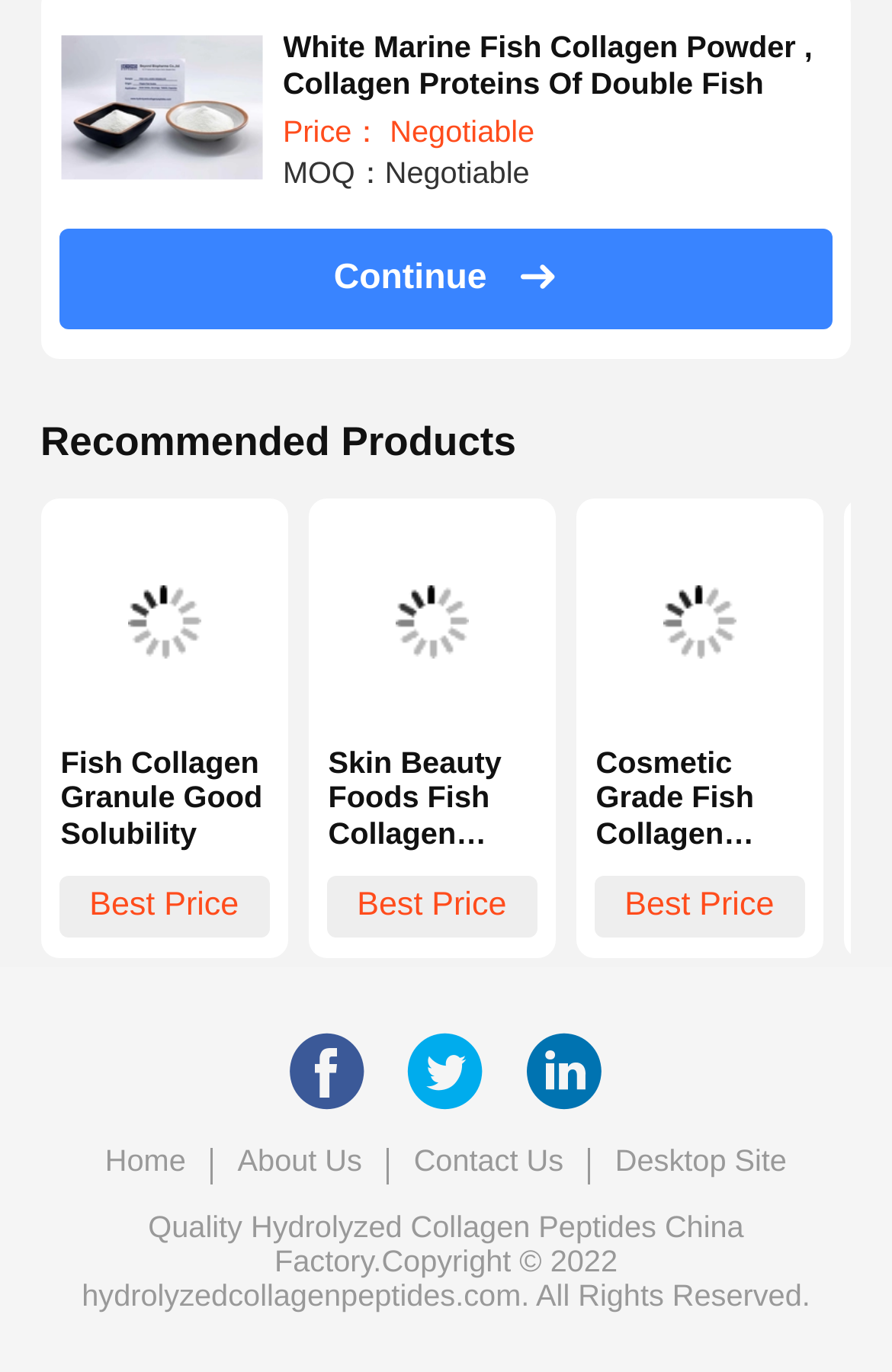Can you specify the bounding box coordinates of the area that needs to be clicked to fulfill the following instruction: "Read about GMP Federation"?

None